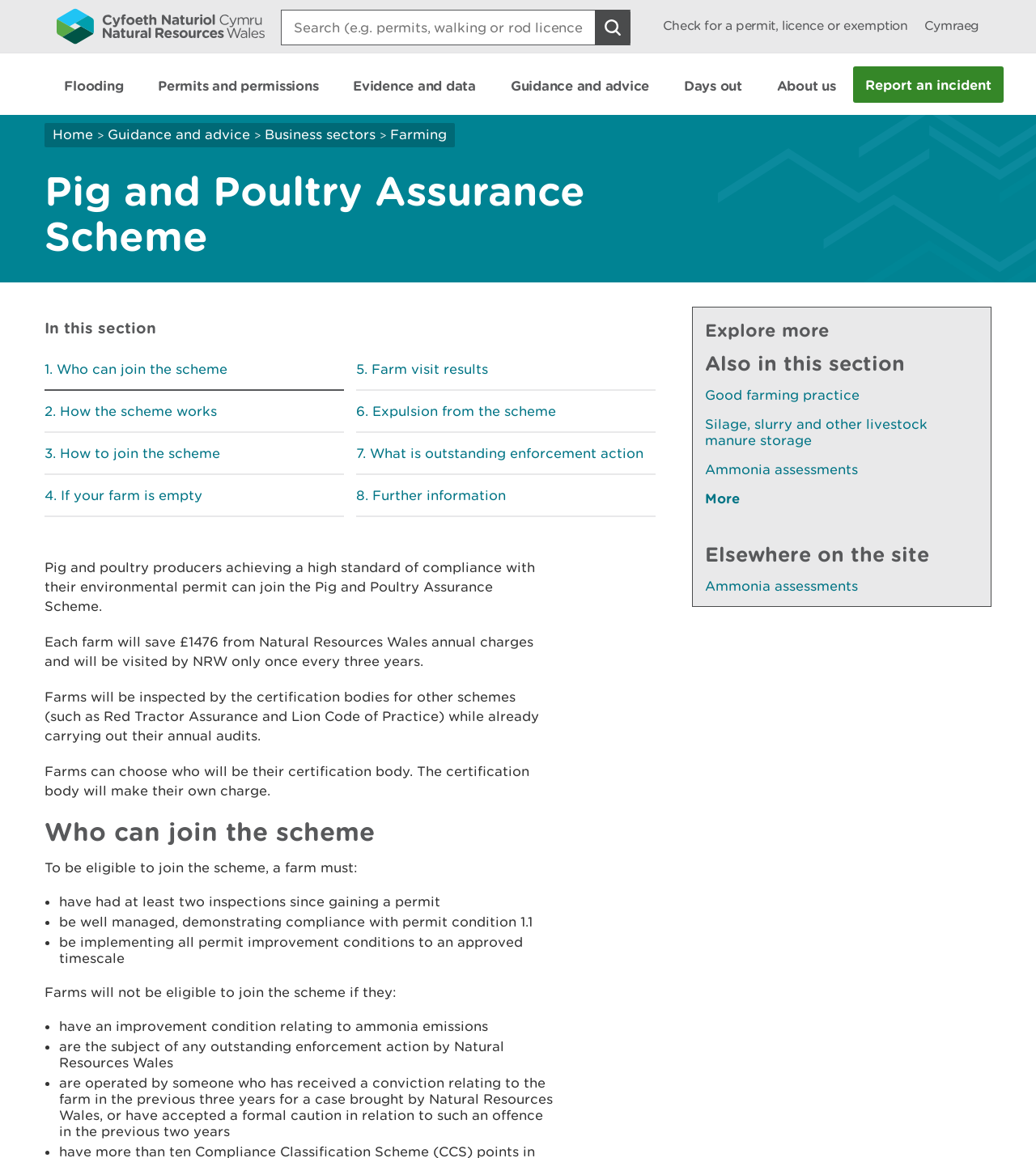Please indicate the bounding box coordinates for the clickable area to complete the following task: "Search for something". The coordinates should be specified as four float numbers between 0 and 1, i.e., [left, top, right, bottom].

[0.271, 0.006, 0.608, 0.039]